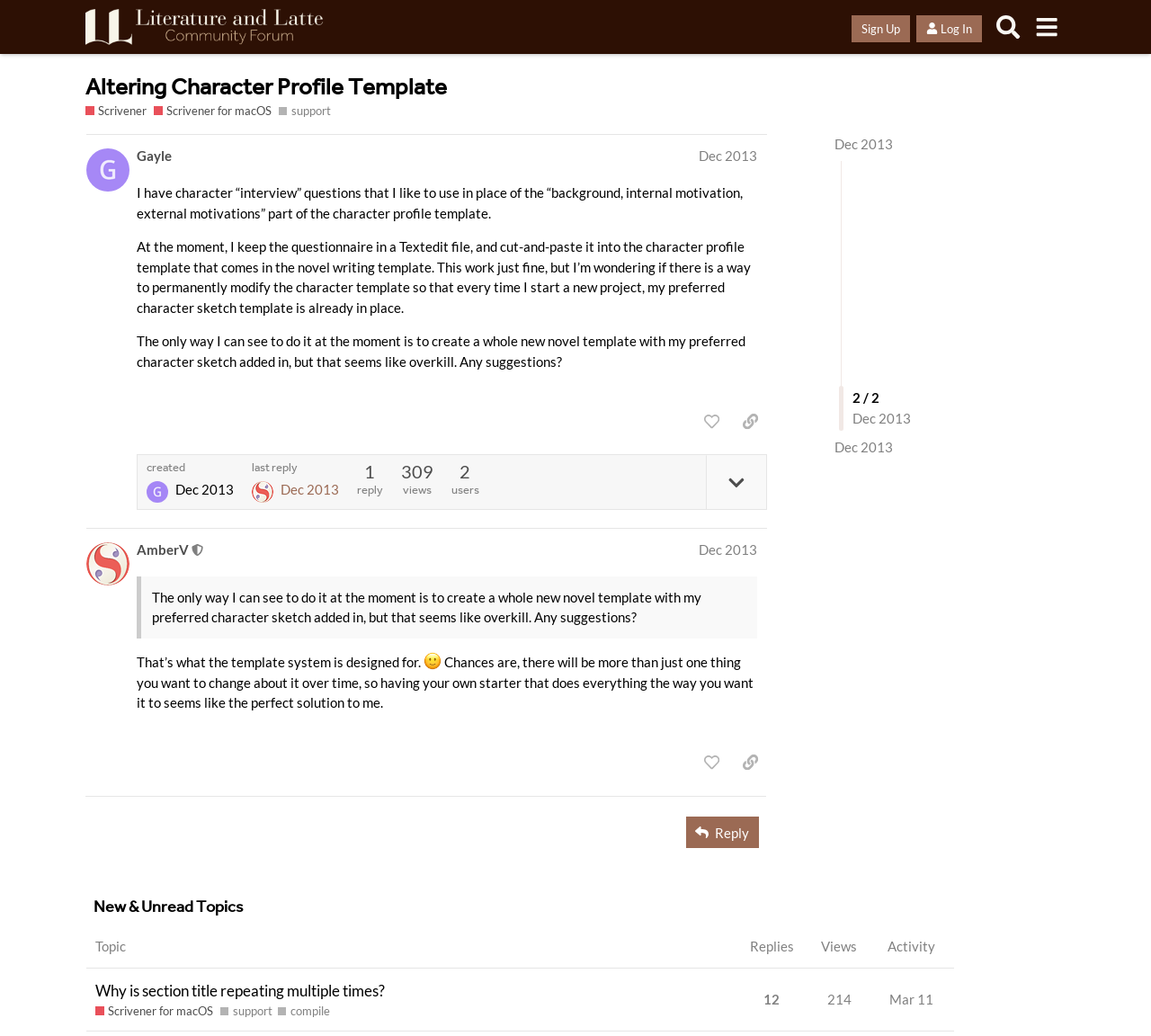Locate the bounding box coordinates of the element to click to perform the following action: 'Like this post'. The coordinates should be given as four float values between 0 and 1, in the form of [left, top, right, bottom].

[0.604, 0.392, 0.633, 0.421]